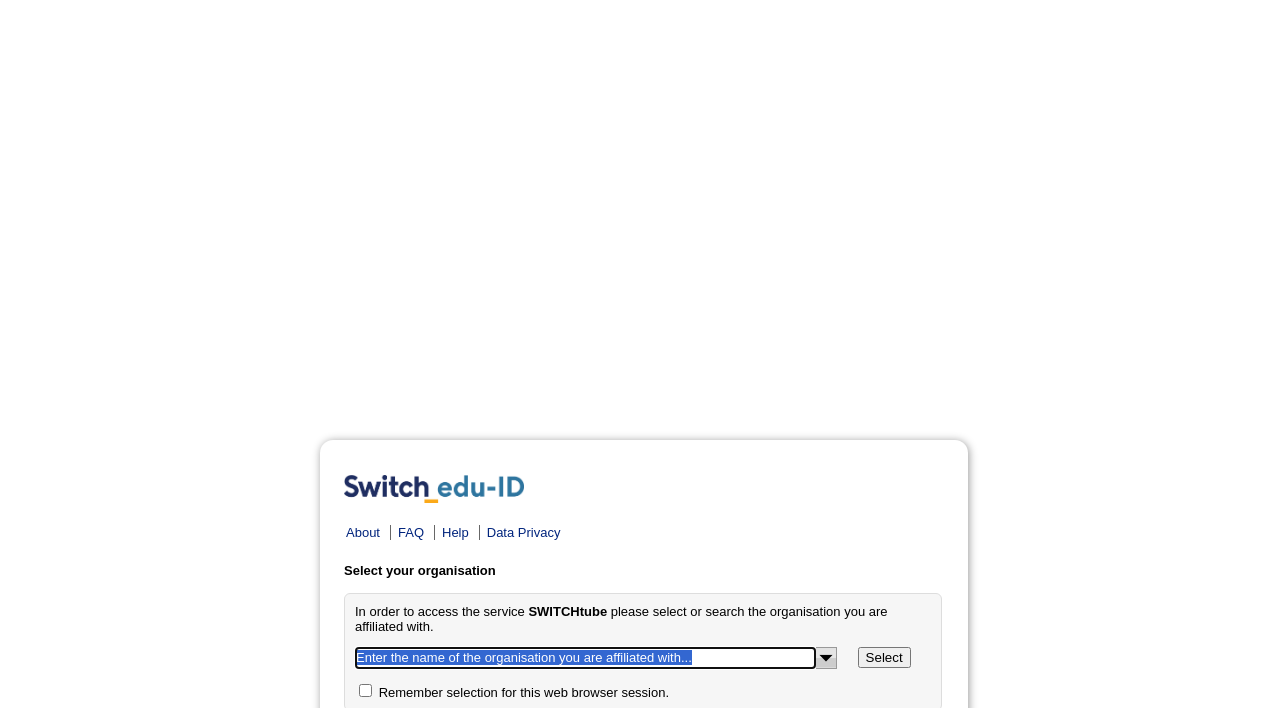Generate a thorough explanation of the webpage's elements.

The webpage is a login or authentication page, where users are prompted to choose their home organization. At the top left, there is a Switch edu-ID logo image. Below the logo, there are four links: "About", "FAQ", "Help", and "Data Privacy", aligned horizontally and centered at the top of the page.

The main content of the page is a section with a heading "Select your organisation" at the top. Below the heading, there is a paragraph of text that explains the purpose of the page, stating that users need to select or search for their affiliated organization to access the service, specifically SWITCHtube.

Under the explanatory text, there is a search box where users can enter the name of their organization. The search box has a dropdown list icon on the right side. Next to the search box, there is a "Select" button. 

At the bottom of the page, there is a checkbox option to "Remember selection for this web browser session."